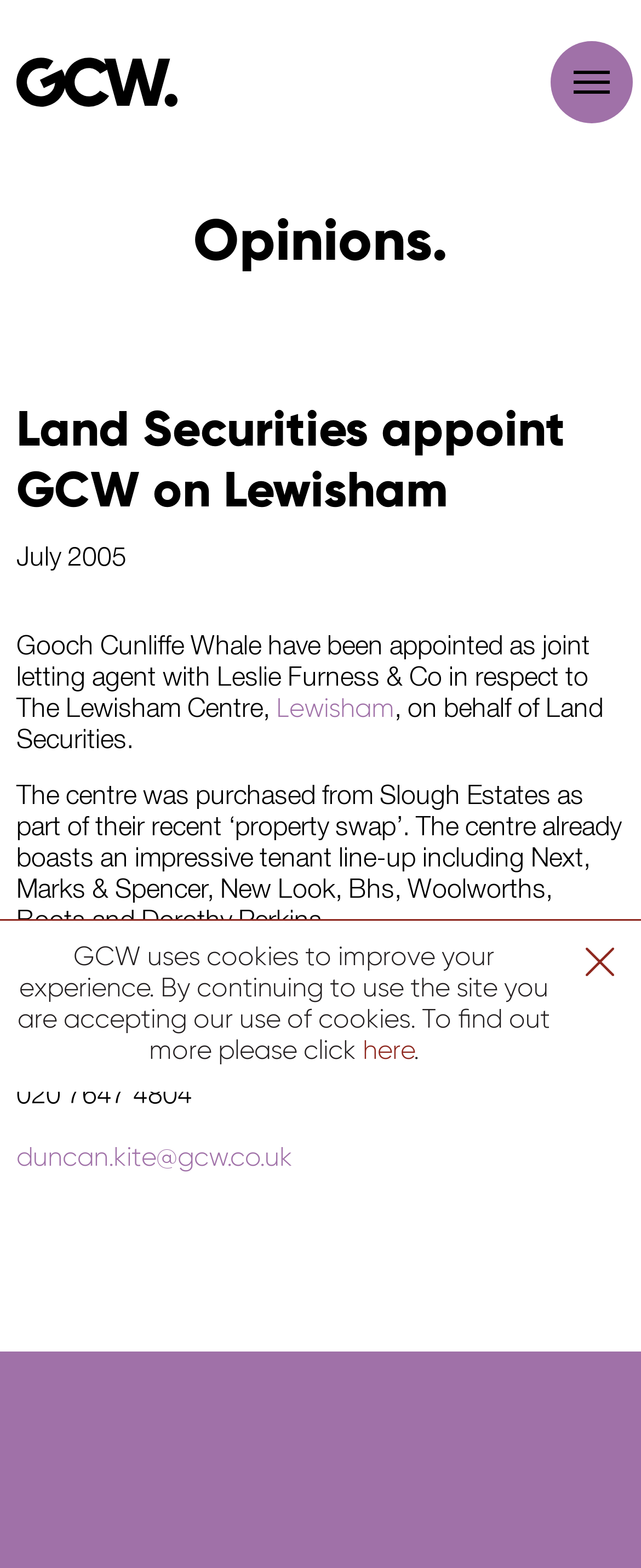What is the year mentioned in the article?
Please ensure your answer to the question is detailed and covers all necessary aspects.

I found the answer by reading the text in the StaticText element with the bounding box coordinates [0.026, 0.348, 0.197, 0.365], which mentions 'July 2005'.